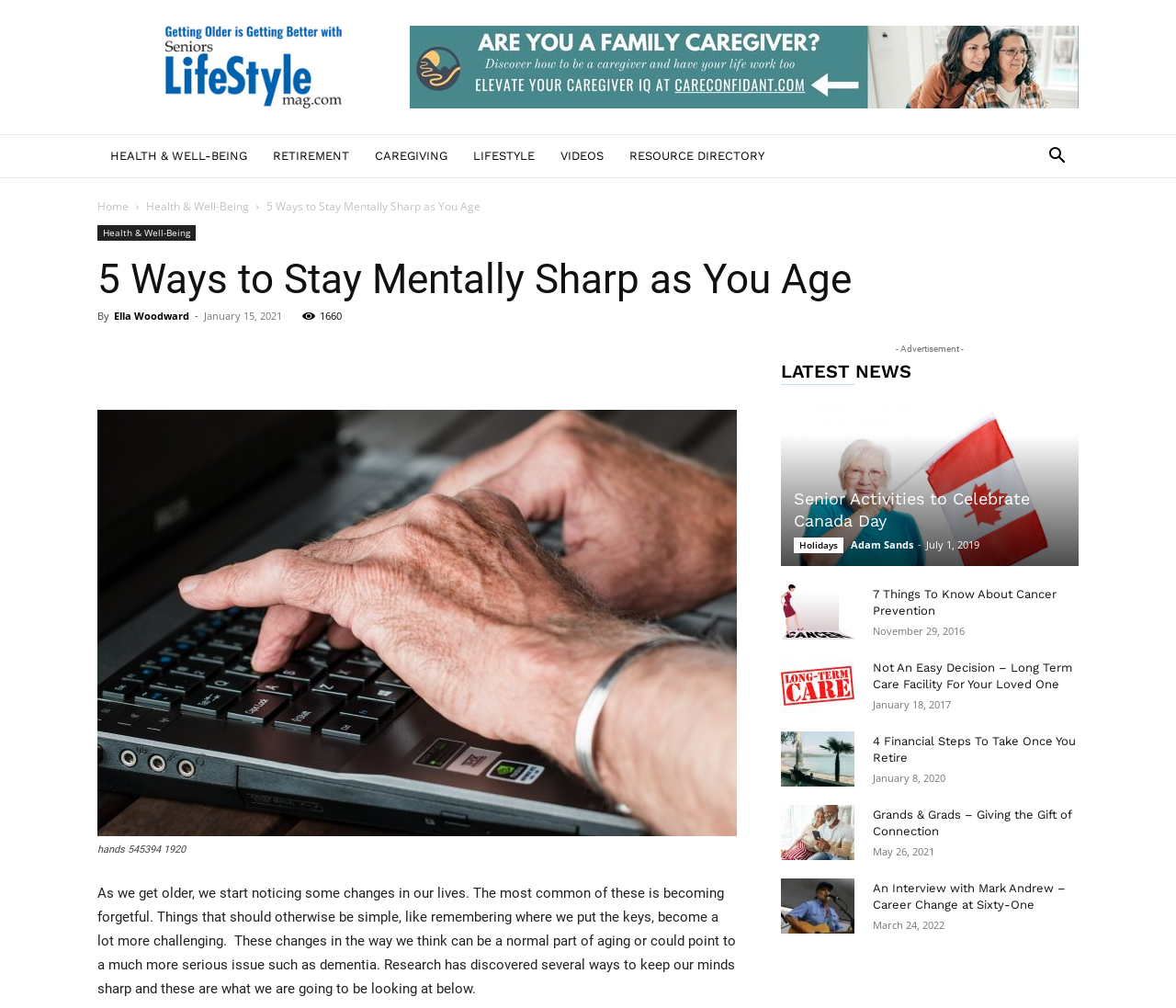Locate the bounding box coordinates of the clickable element to fulfill the following instruction: "Search for something". Provide the coordinates as four float numbers between 0 and 1 in the format [left, top, right, bottom].

[0.88, 0.148, 0.917, 0.165]